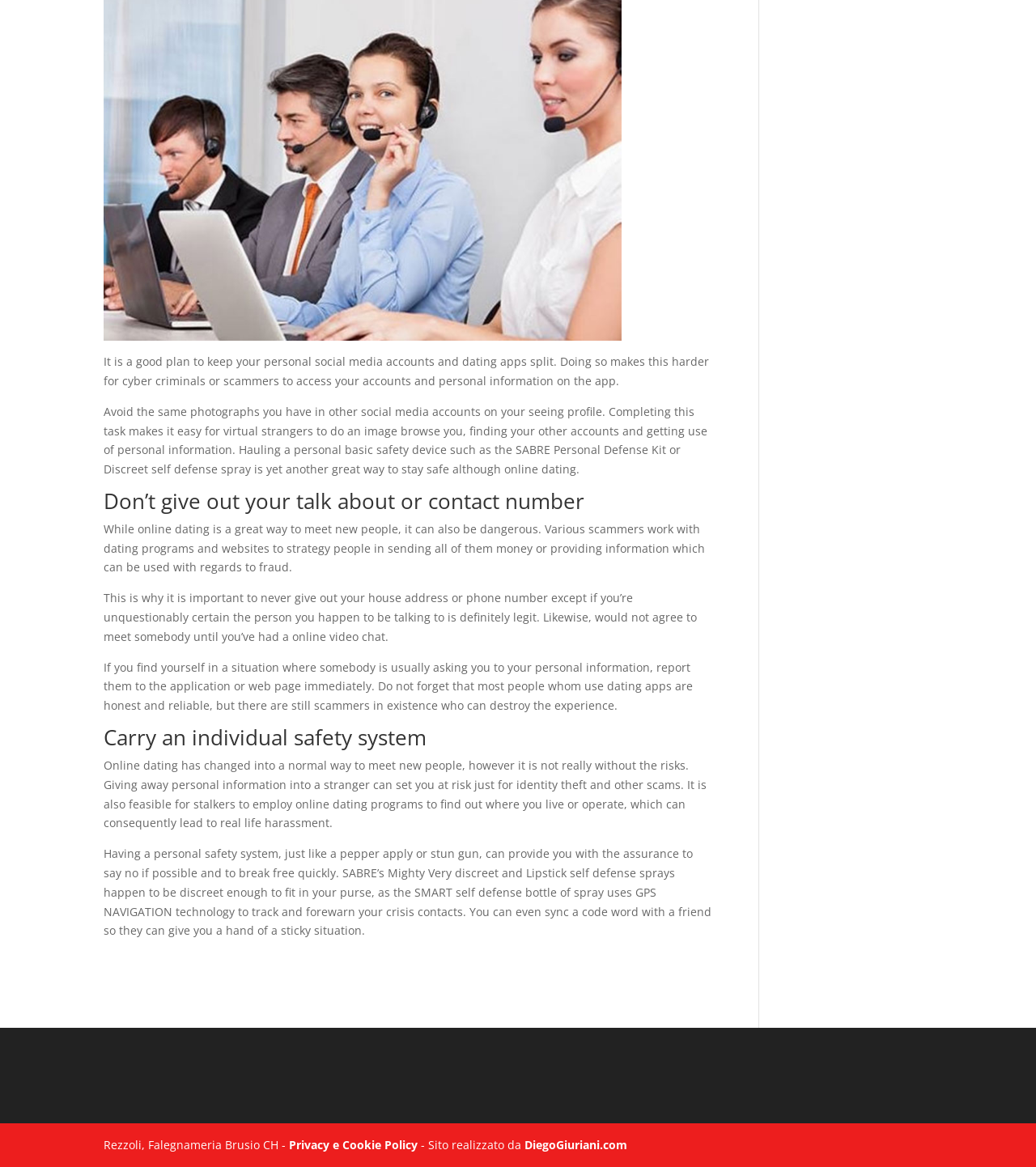What type of device is mentioned as a personal safety system?
Analyze the screenshot and provide a detailed answer to the question.

The webpage mentions pepper spray as a personal safety system that can be carried to provide assurance and protection in case of an emergency or dangerous situation.